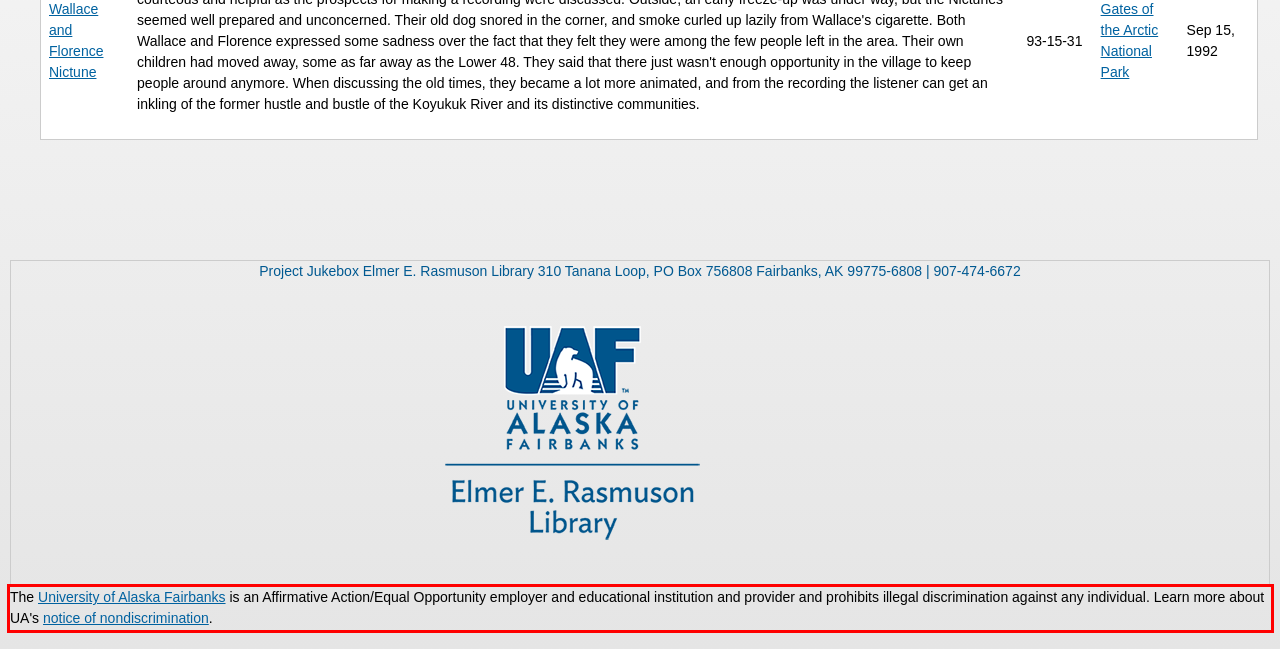Given a webpage screenshot, locate the red bounding box and extract the text content found inside it.

The University of Alaska Fairbanks is an Affirmative Action/Equal Opportunity employer and educational institution and provider and prohibits illegal discrimination against any individual. Learn more about UA's notice of nondiscrimination.